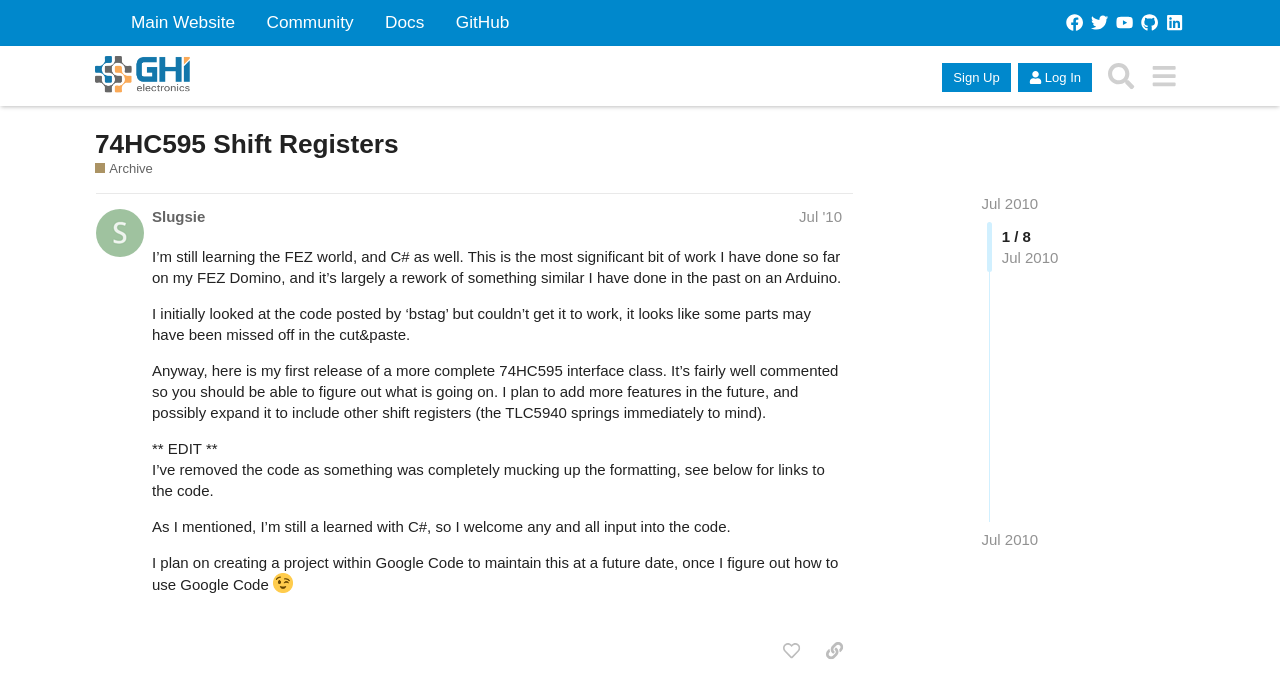Identify and provide the bounding box coordinates of the UI element described: "aria-label="menu" title="menu"". The coordinates should be formatted as [left, top, right, bottom], with each number being a float between 0 and 1.

[0.892, 0.081, 0.926, 0.145]